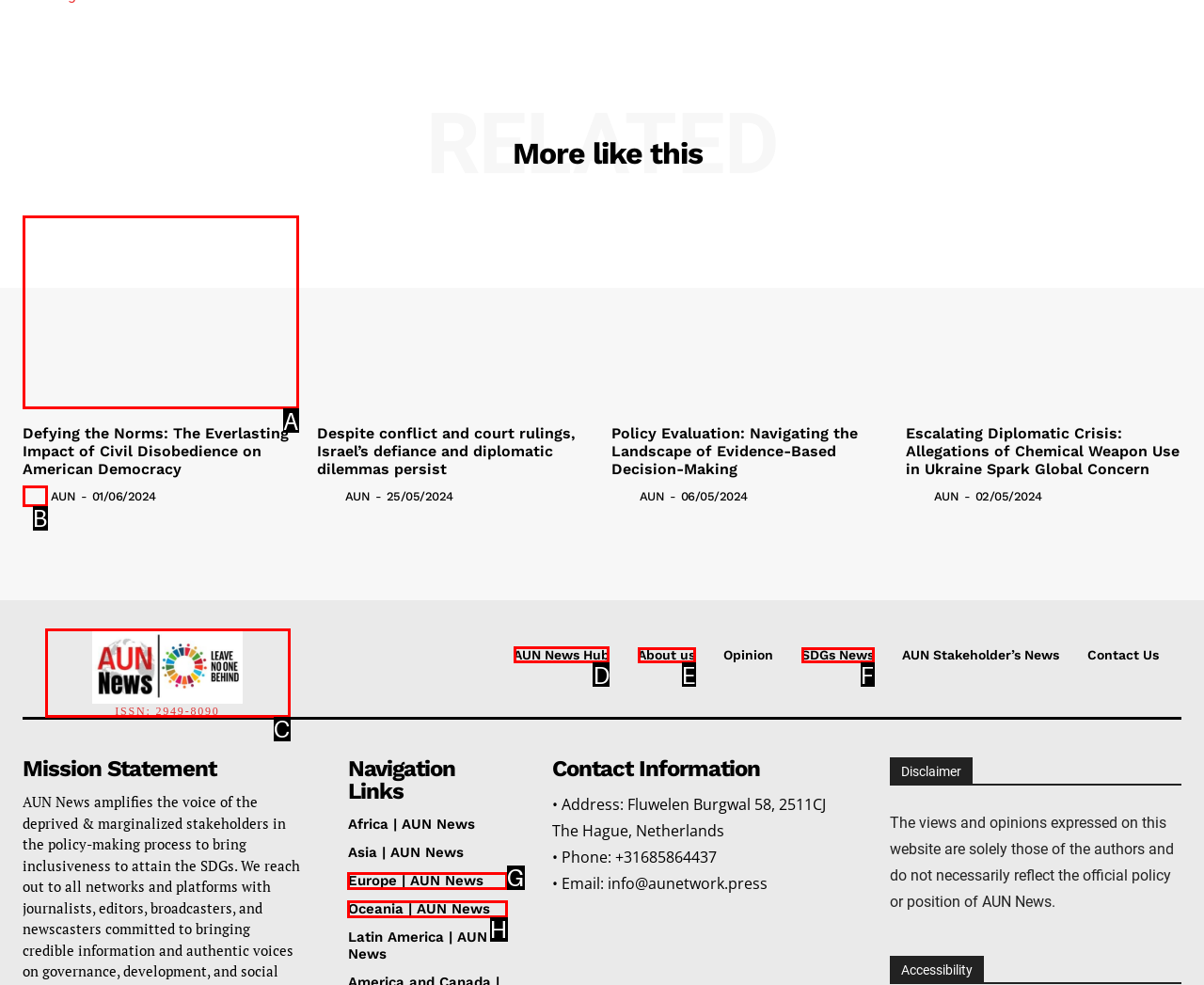Identify the letter of the UI element I need to click to carry out the following instruction: Go to 'AUN News Hub'

D